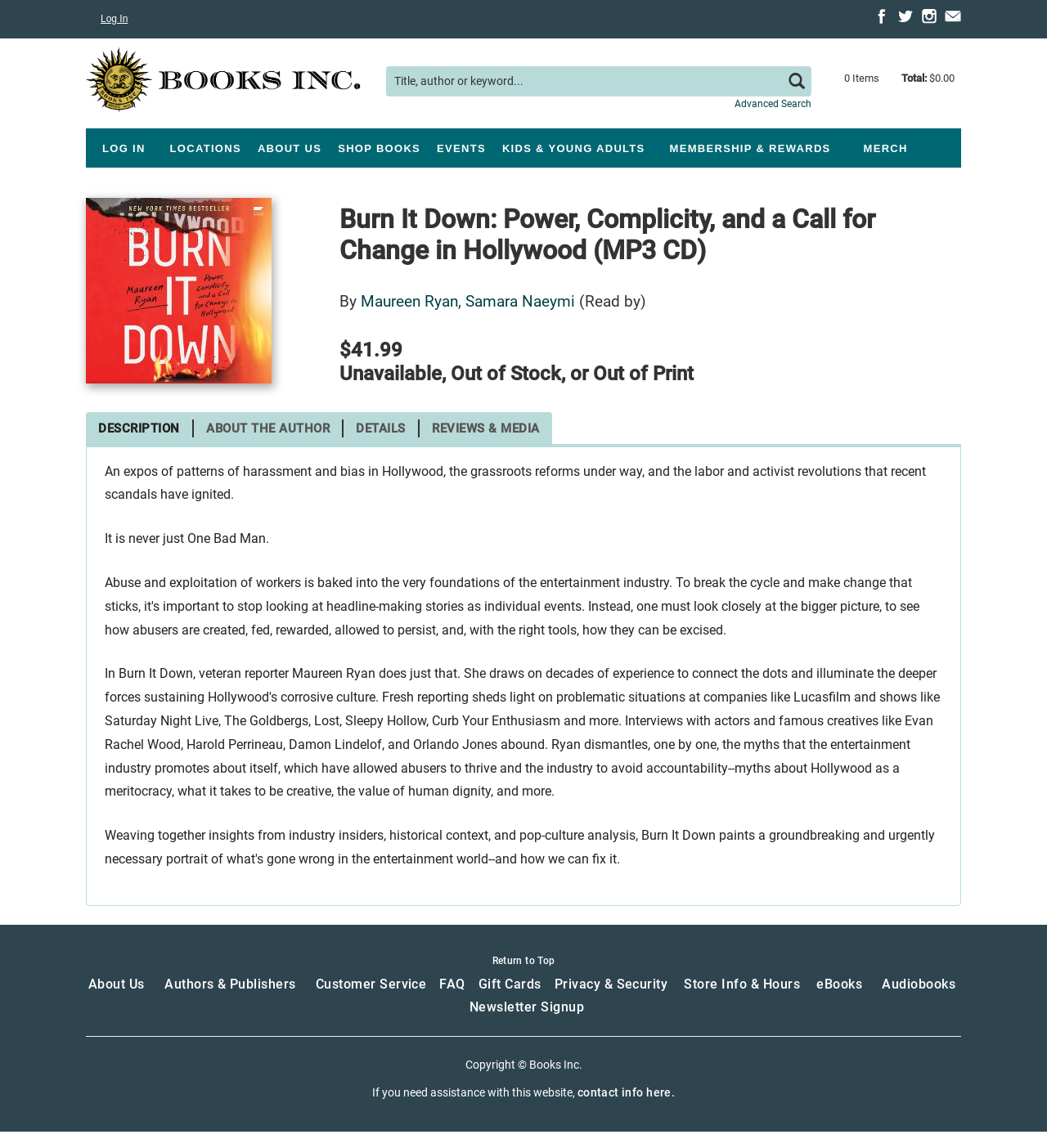Using the elements shown in the image, answer the question comprehensively: How much does the book cost?

I found the answer by looking at the price section of the book details, where the price '$41.99' is displayed.